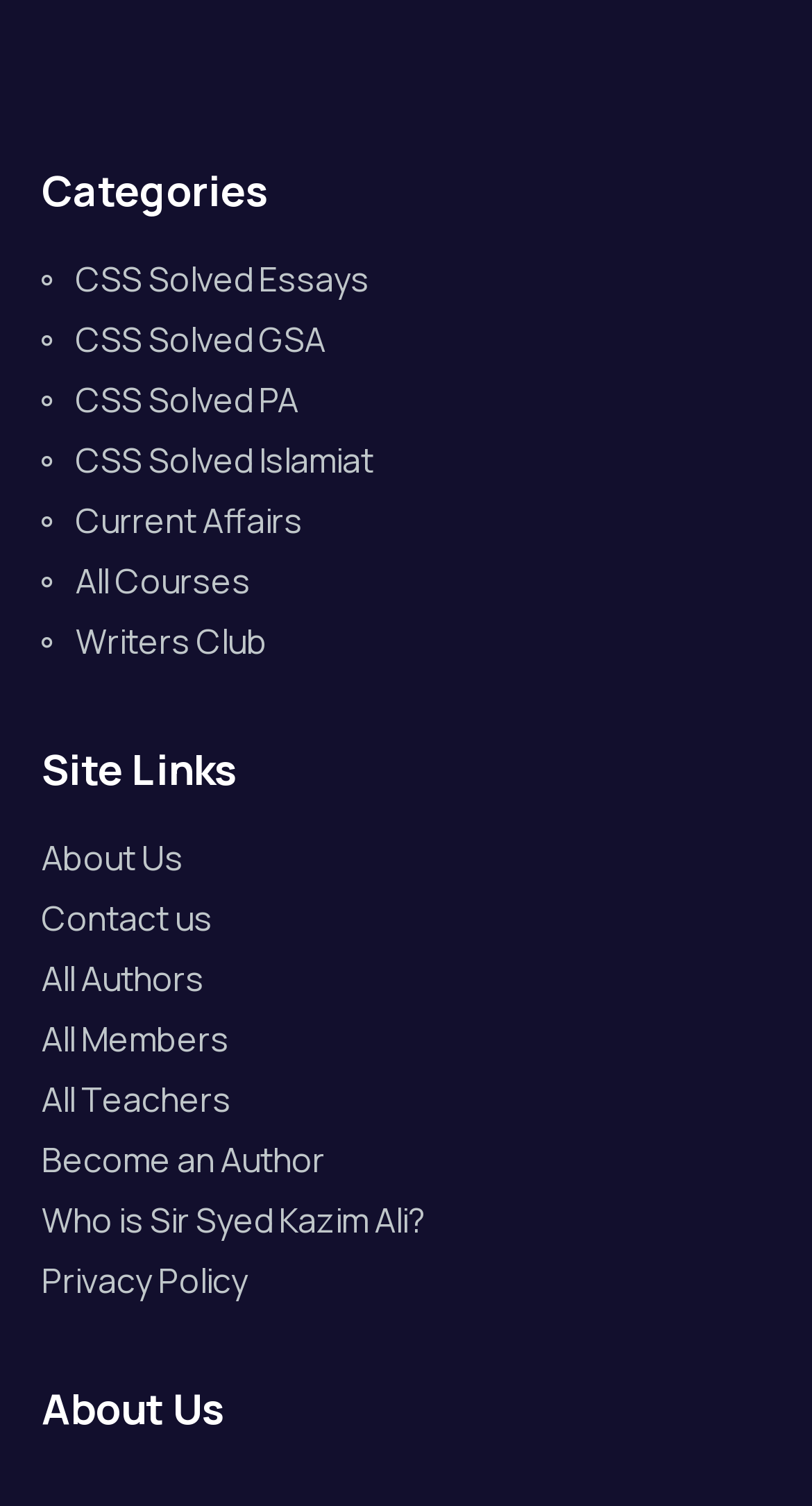Pinpoint the bounding box coordinates of the element to be clicked to execute the instruction: "Explore All Courses".

[0.051, 0.369, 0.949, 0.402]